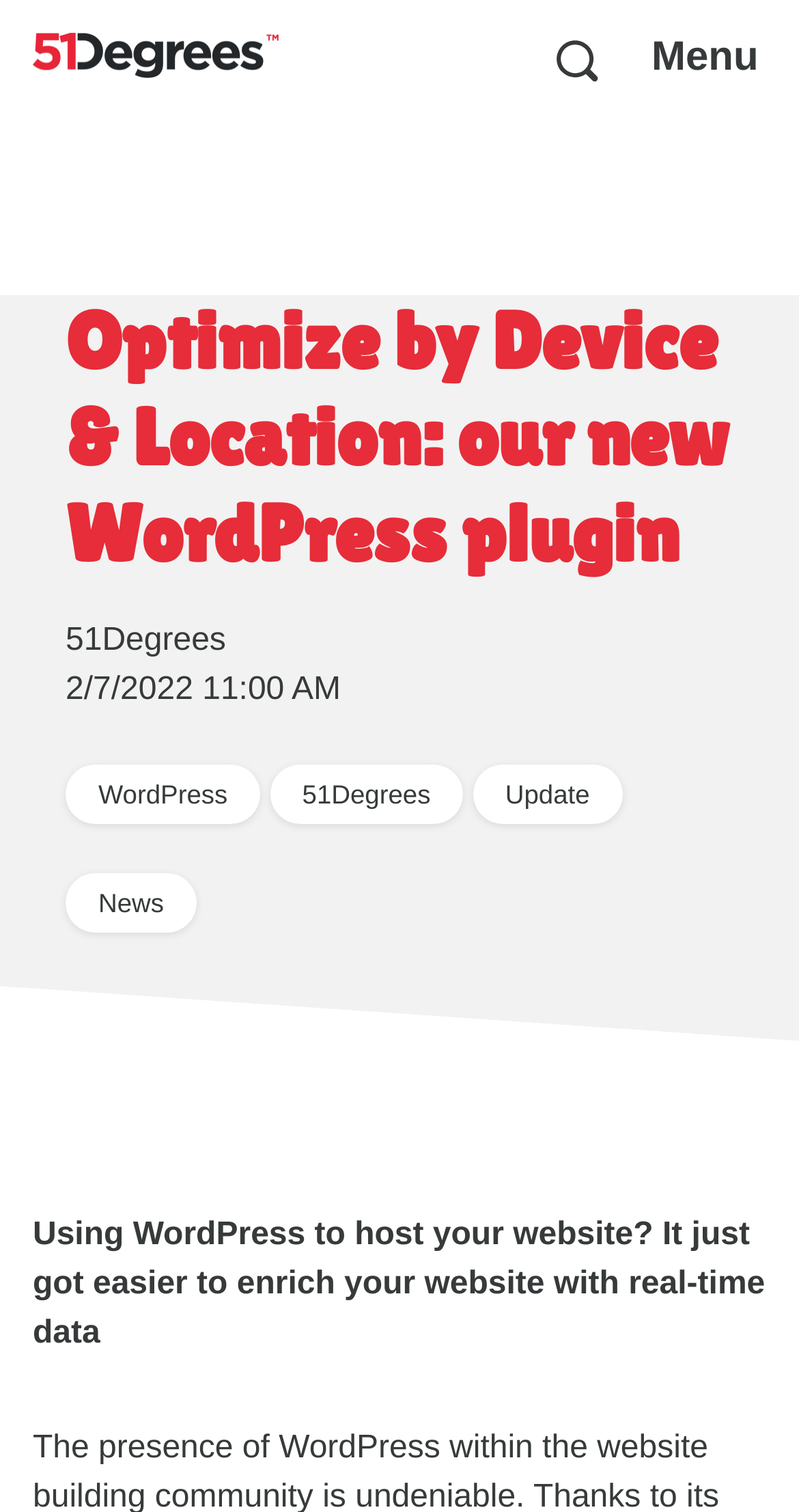Offer a comprehensive description of the webpage’s content and structure.

The webpage is about the "Optimize by Device & Location" WordPress plugin, which integrates 51Degrees' real-time data services onto a WordPress site. 

At the top left corner, there is a 51Degrees logo, which is an image linked to the 51Degrees website. To the right of the logo, there is a menu checkbox that, when checked, controls a popup menu. 

Below the logo and menu, there is a heading that reads "Optimize by Device & Location: our new WordPress plugin". Underneath this heading, there are two lines of text: "51Degrees" and a date "2/7/2022 11:00 AM". 

Further down, there are three links in a row: "WordPress", "51Degrees", and "Update". Below these links, there is another link "News" that, when clicked, leads to a section with a heading that reads "Using WordPress to host your website? It just got easier to enrich your website with real-time data".